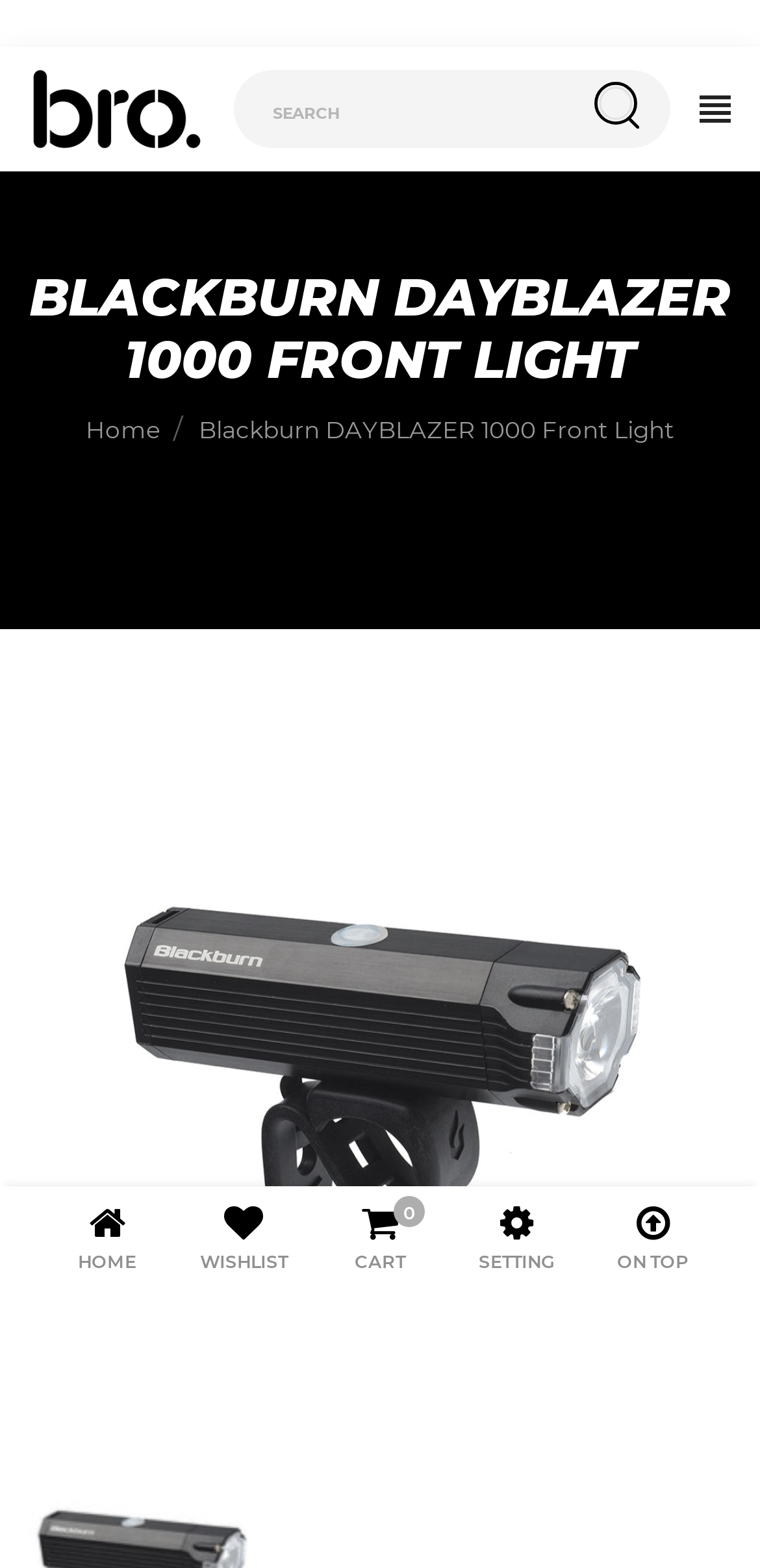Offer a comprehensive description of the webpage’s content and structure.

The webpage is an e-commerce page for the Blackburn Dayblazer 1000 Front Light product. At the top left, there is a logo of "brobike" with a link to the website's homepage. Next to the logo, there is a search bar with a search button on the right side, which takes up most of the top section of the page.

Below the search bar, there is a large heading that reads "BLACKBURN DAYBLAZER 1000 FRONT LIGHT" in bold font. Underneath the heading, there is a link to the "Home" page and a static text that repeats the product name.

The main content of the page is a hero section that showcases the product with a large image of the Blackburn Dayblazer 1000 Front Light. The image is accompanied by a link to the product details.

At the bottom of the page, there is a navigation menu with links to "HOME", "WISHLIST", "0 CART", and "SETTING". On the right side of the navigation menu, there is a static text that reads "ON TOP".